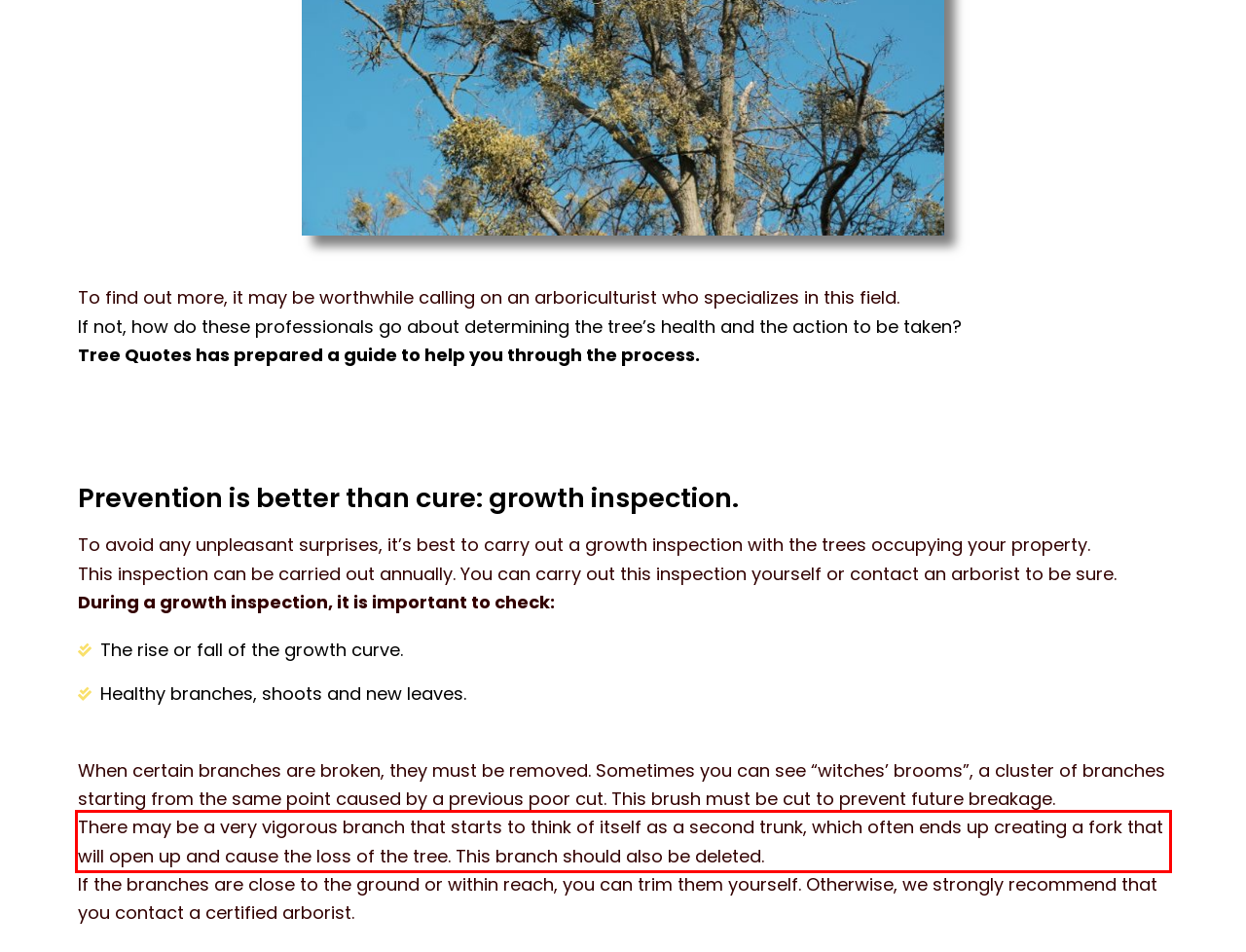Given the screenshot of a webpage, identify the red rectangle bounding box and recognize the text content inside it, generating the extracted text.

There may be a very vigorous branch that starts to think of itself as a second trunk, which often ends up creating a fork that will open up and cause the loss of the tree. This branch should also be deleted.